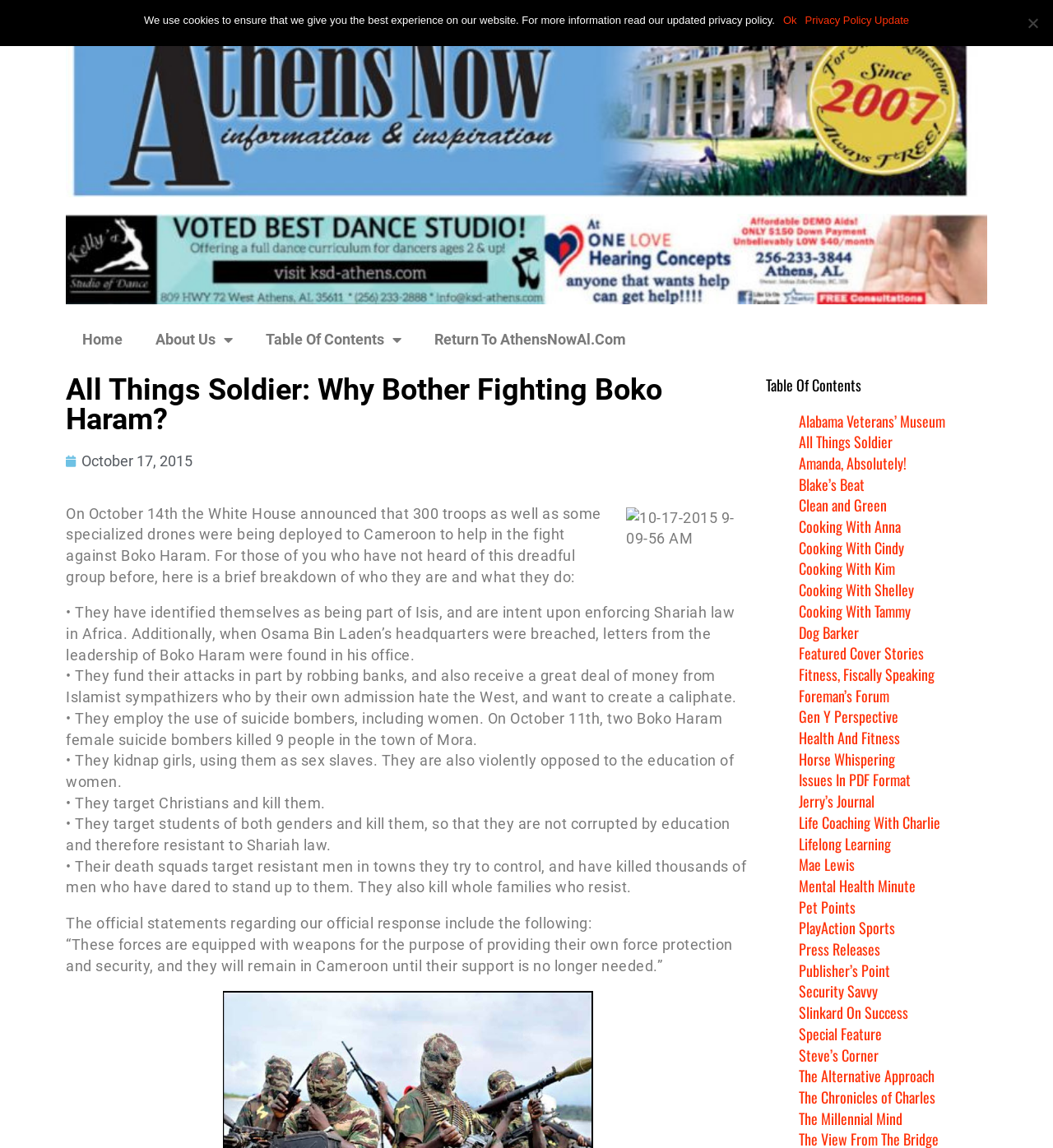Determine the bounding box coordinates of the clickable element to complete this instruction: "Click Home". Provide the coordinates in the format of four float numbers between 0 and 1, [left, top, right, bottom].

[0.062, 0.279, 0.132, 0.312]